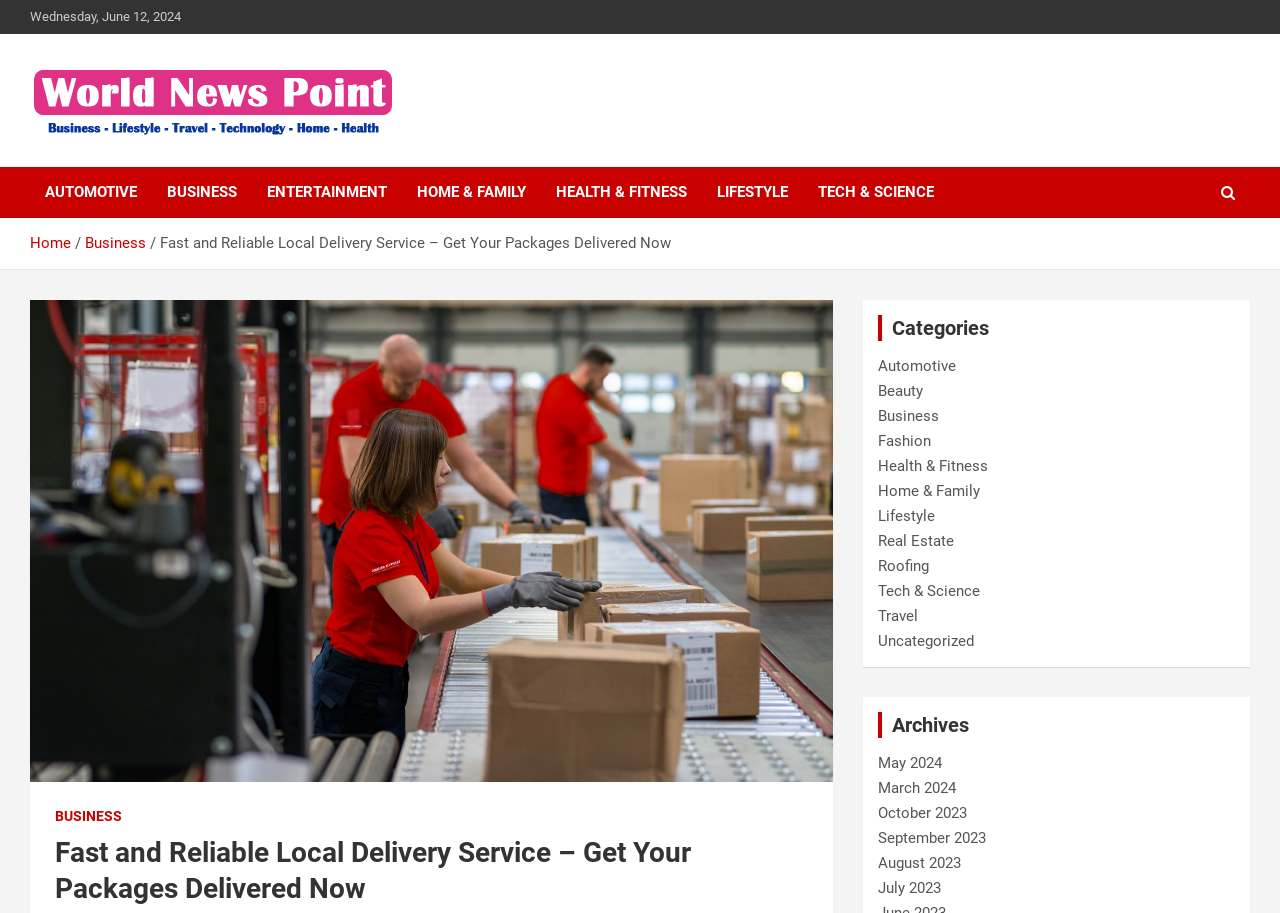Please find and generate the text of the main heading on the webpage.

Fast and Reliable Local Delivery Service – Get Your Packages Delivered Now